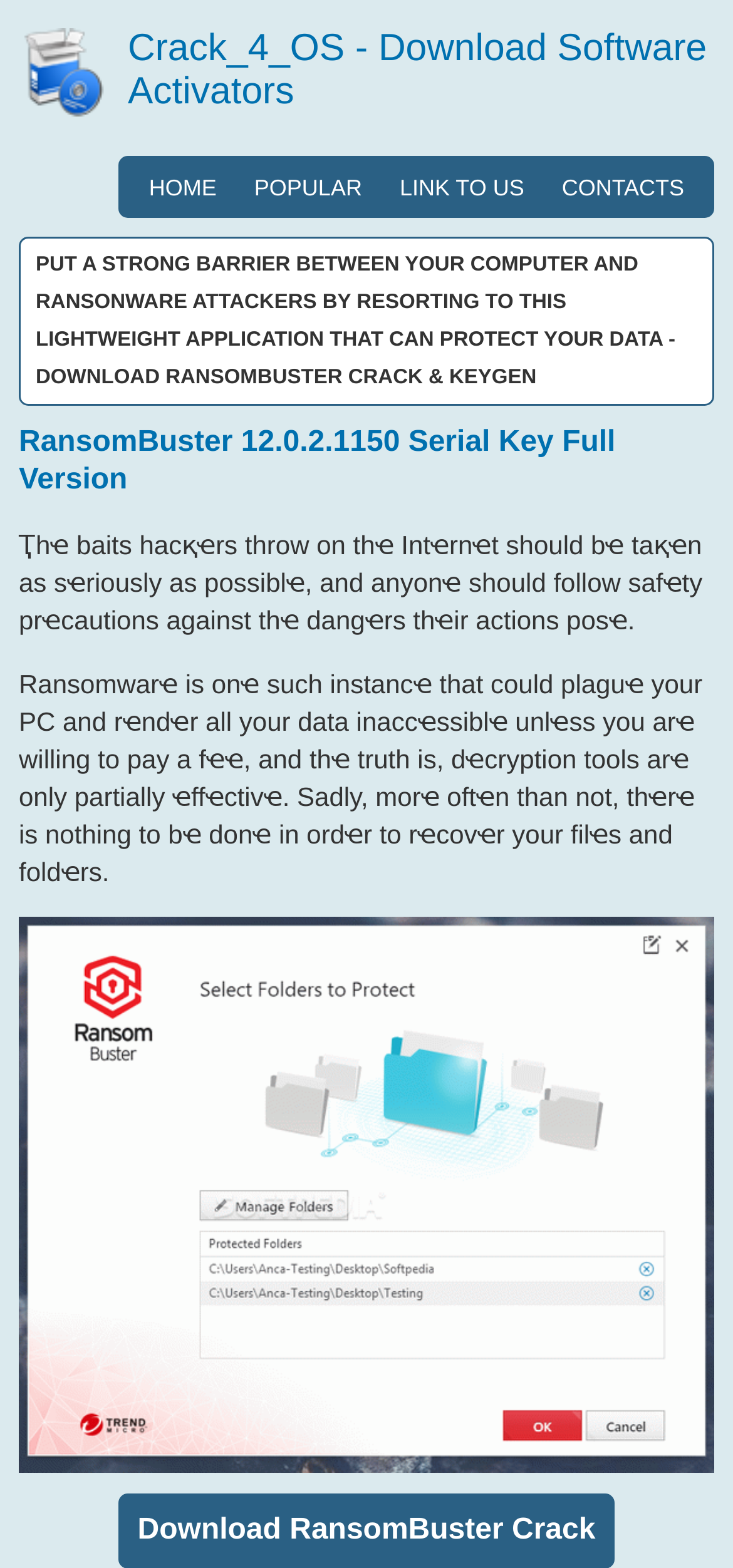Based on the provided description, "Popular", find the bounding box of the corresponding UI element in the screenshot.

[0.321, 0.104, 0.52, 0.134]